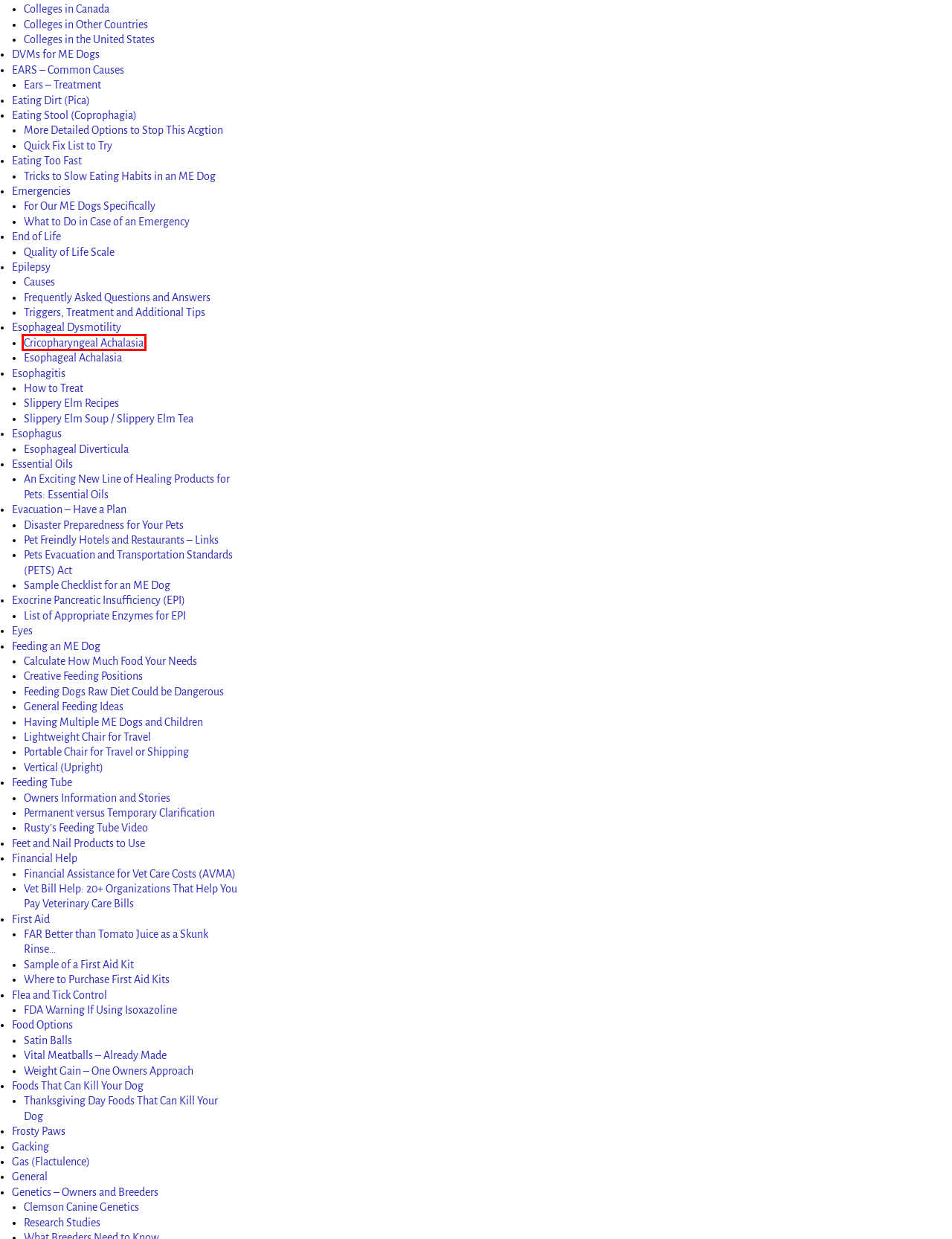You have a screenshot showing a webpage with a red bounding box around a UI element. Choose the webpage description that best matches the new page after clicking the highlighted element. Here are the options:
A. Cricopharyngeal Achalasia - Canine-Megaesophagus: All About ME
B. Financial Assistance for Vet Care Costs (AVMA) - Canine-Megaesophagus: All About ME
C. Gas (Flactulence) - Canine-Megaesophagus: All About ME
D. Frequently Asked Questions and Answers - Canine-Megaesophagus: All About ME
E. Causes - Canine-Megaesophagus: All About ME
F. Vital Meatballs - Already Made - Canine-Megaesophagus: All About ME
G. Financial Help - Canine-Megaesophagus: All About ME
H. Food Options - Canine-Megaesophagus: All About ME

A